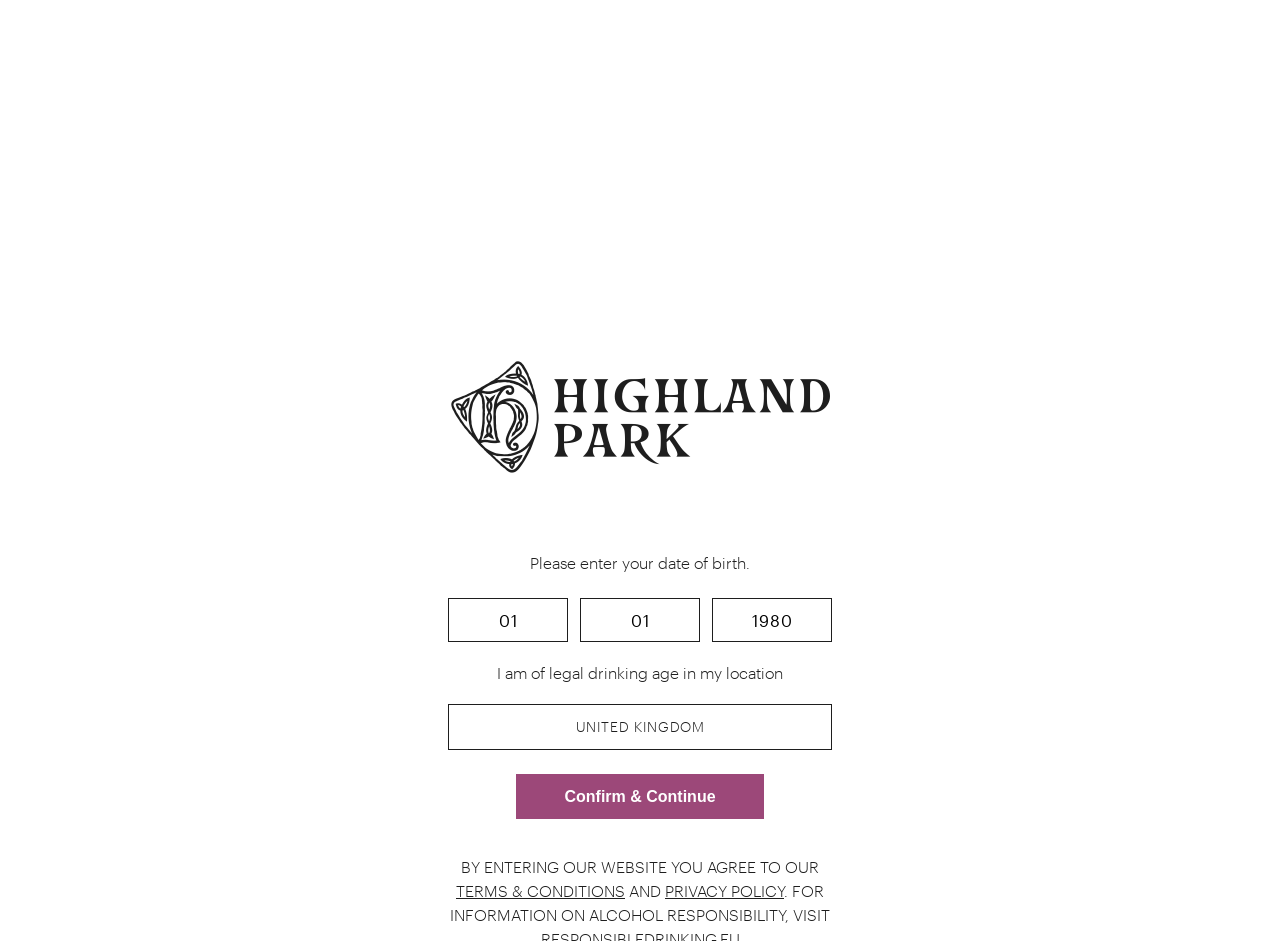What is the action performed by the 'Confirm & Continue' button?
Examine the image and give a concise answer in one word or a short phrase.

Age verification confirmation